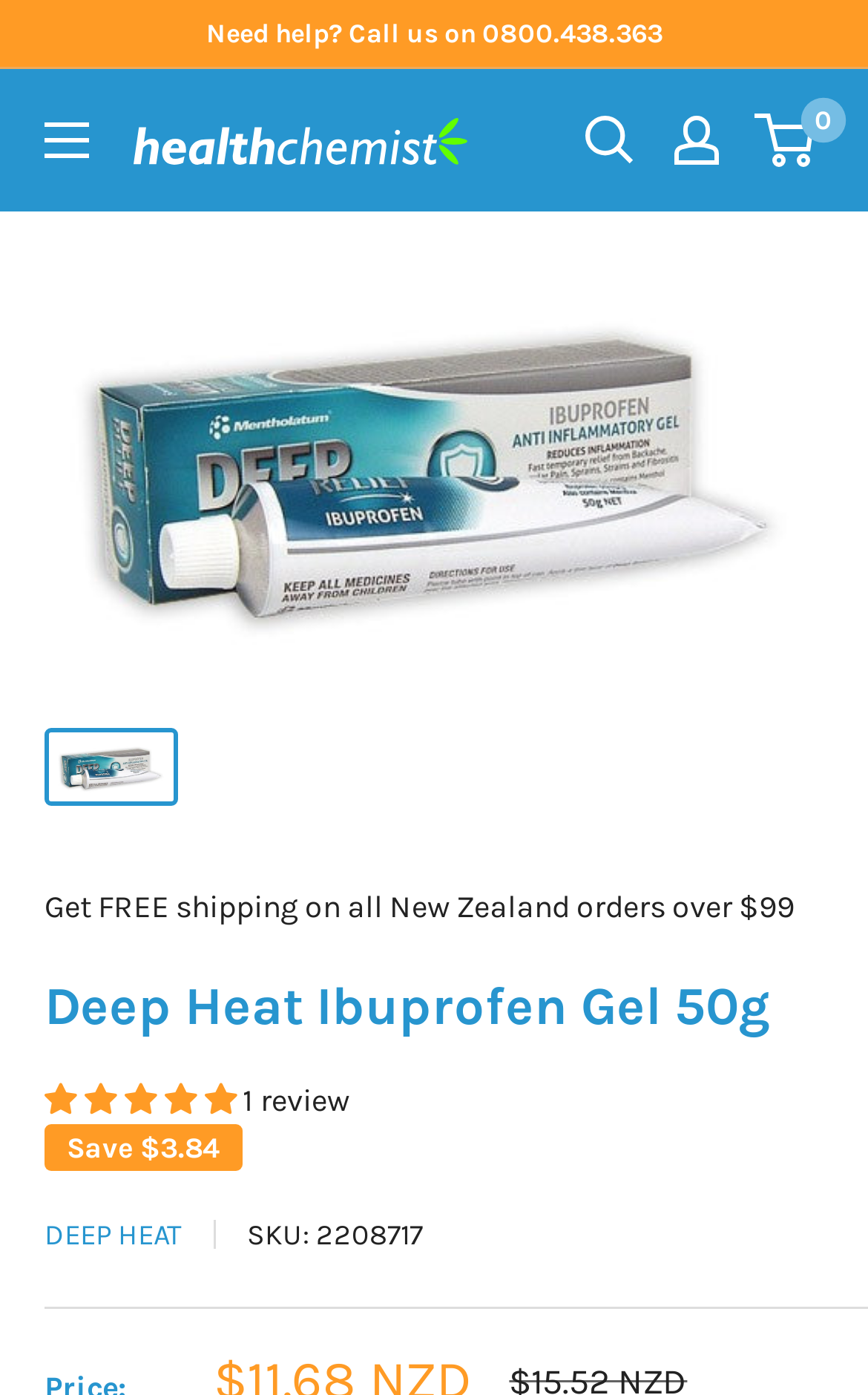Identify and extract the main heading from the webpage.

Deep Heat Ibuprofen Gel 50g